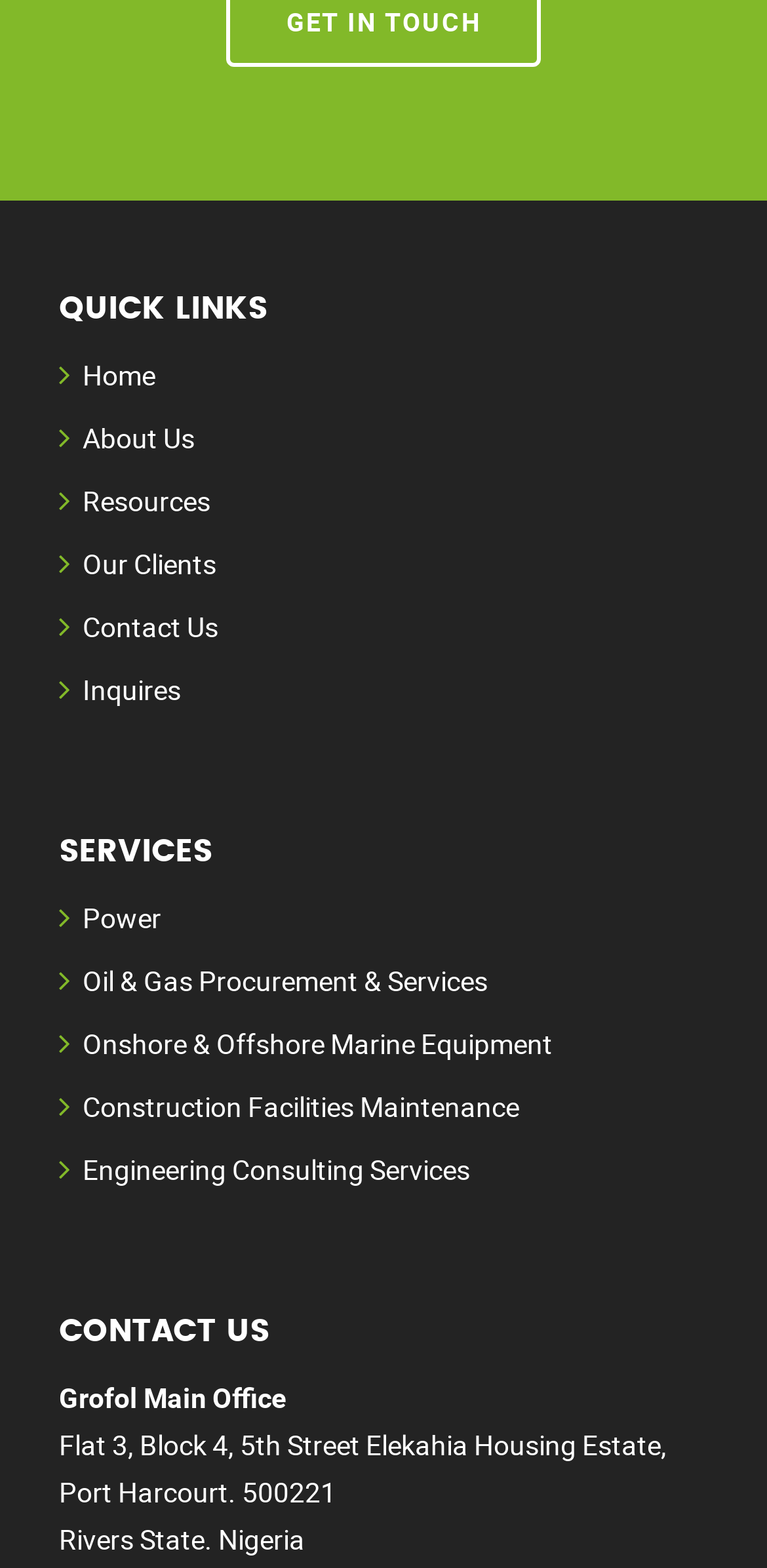Pinpoint the bounding box coordinates of the element you need to click to execute the following instruction: "learn about oil and gas procurement". The bounding box should be represented by four float numbers between 0 and 1, in the format [left, top, right, bottom].

[0.108, 0.613, 0.636, 0.637]